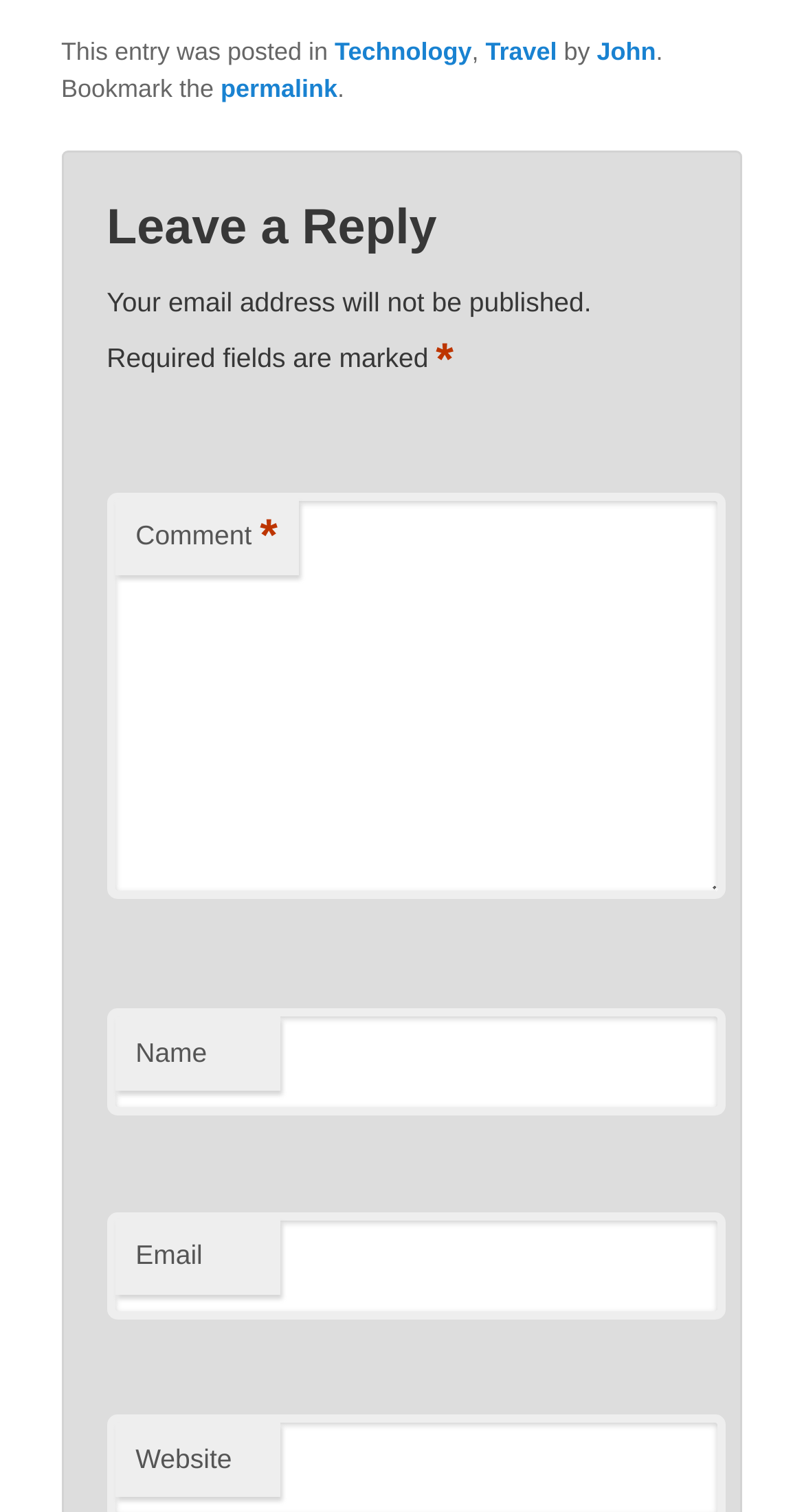How many textboxes are there in the comment section?
Please ensure your answer is as detailed and informative as possible.

I counted the number of textboxes in the comment section, which are 'Comment *', 'Name', and 'Email'. Therefore, there are 3 textboxes.